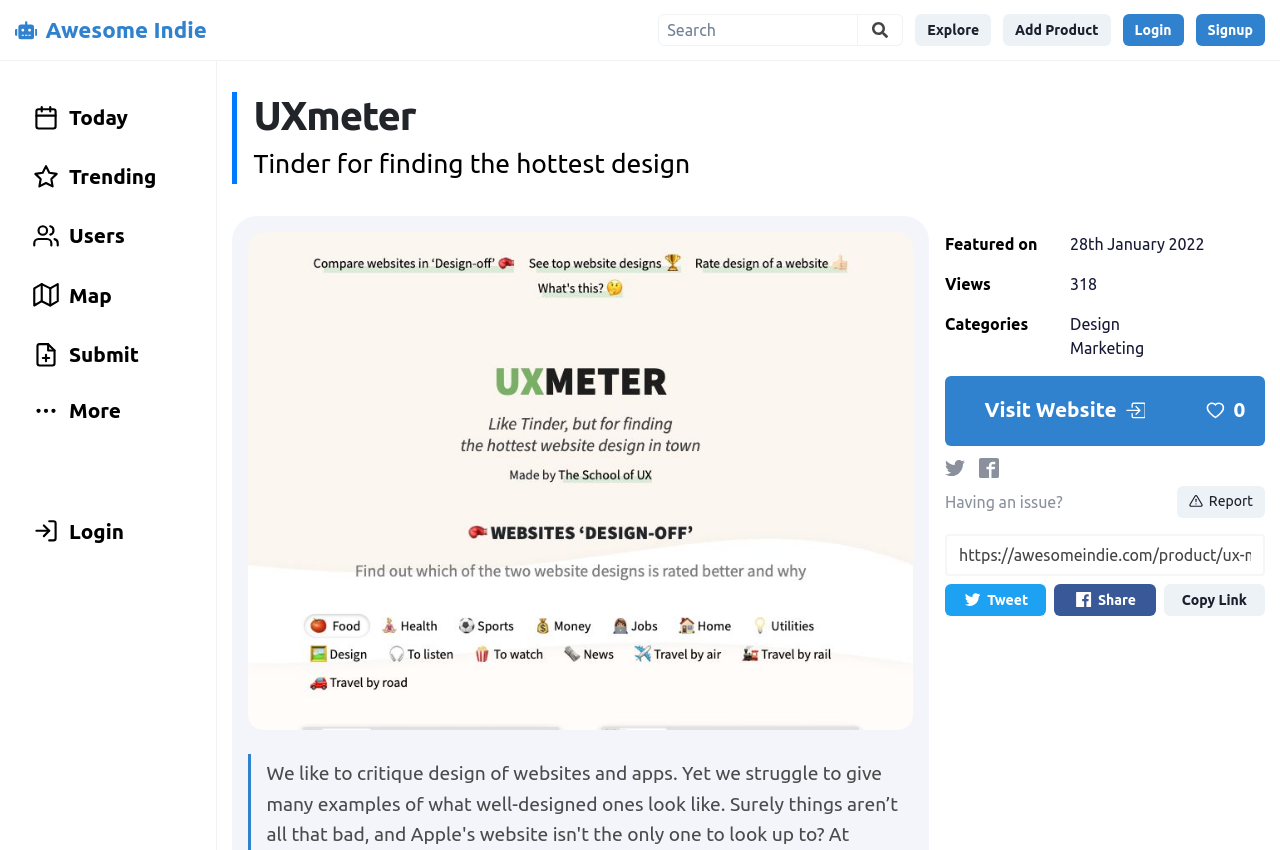Please provide the bounding box coordinates for the element that needs to be clicked to perform the instruction: "Add a new product". The coordinates must consist of four float numbers between 0 and 1, formatted as [left, top, right, bottom].

[0.784, 0.016, 0.868, 0.054]